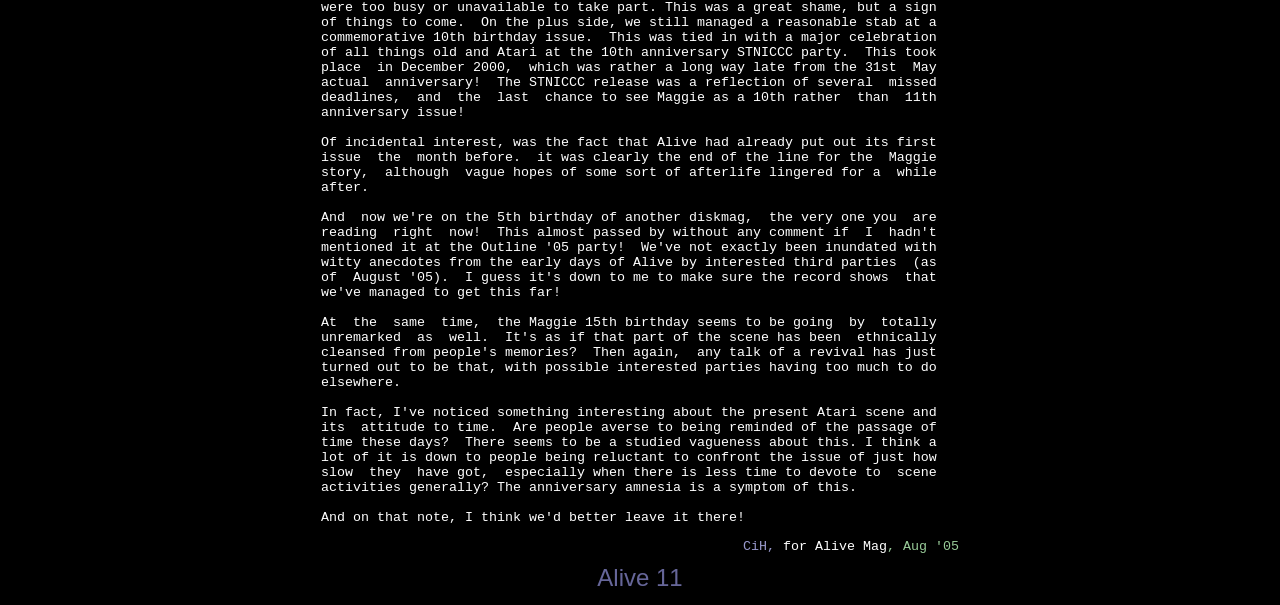Determine the bounding box coordinates for the HTML element mentioned in the following description: "Alive 11". The coordinates should be a list of four floats ranging from 0 to 1, represented as [left, top, right, bottom].

[0.467, 0.948, 0.533, 0.973]